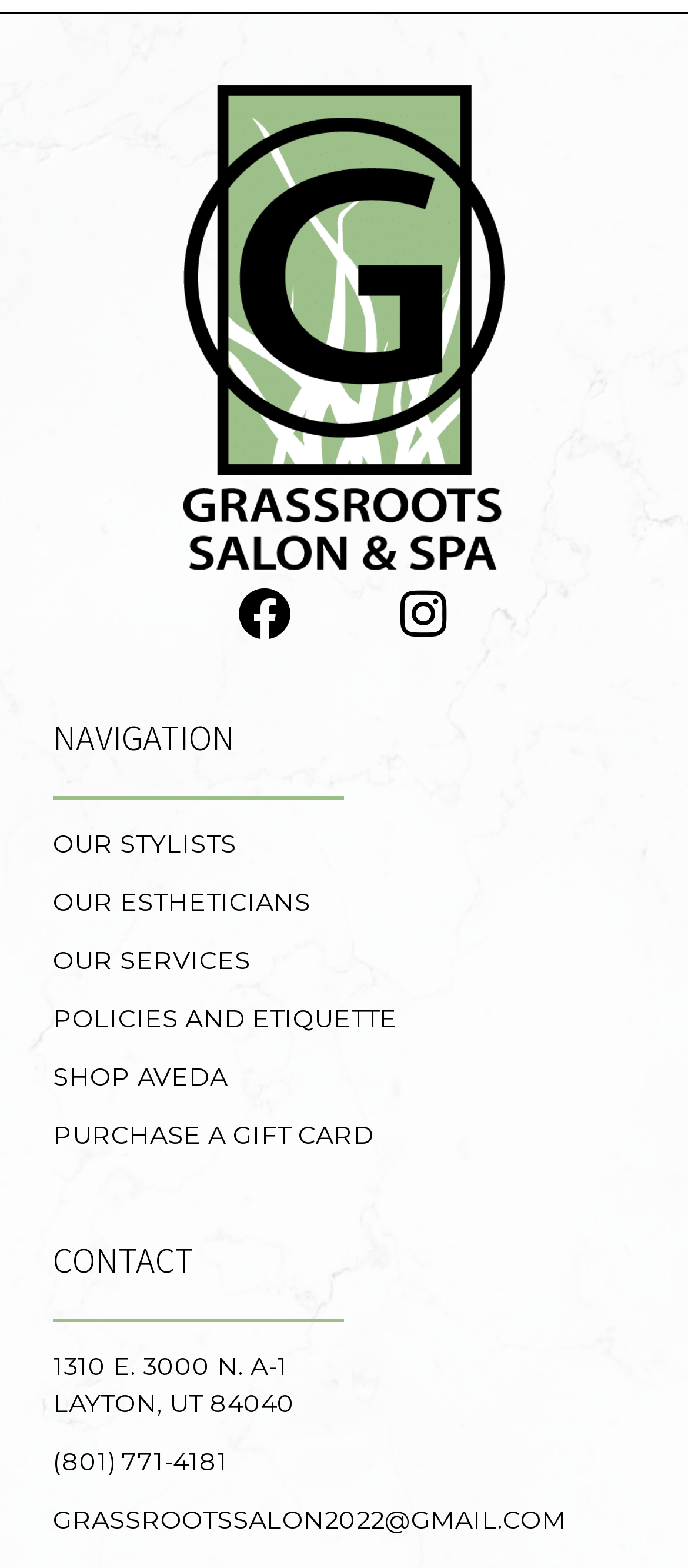Give a concise answer using only one word or phrase for this question:
What is the name of the street in the contact information?

E. 3000 N.